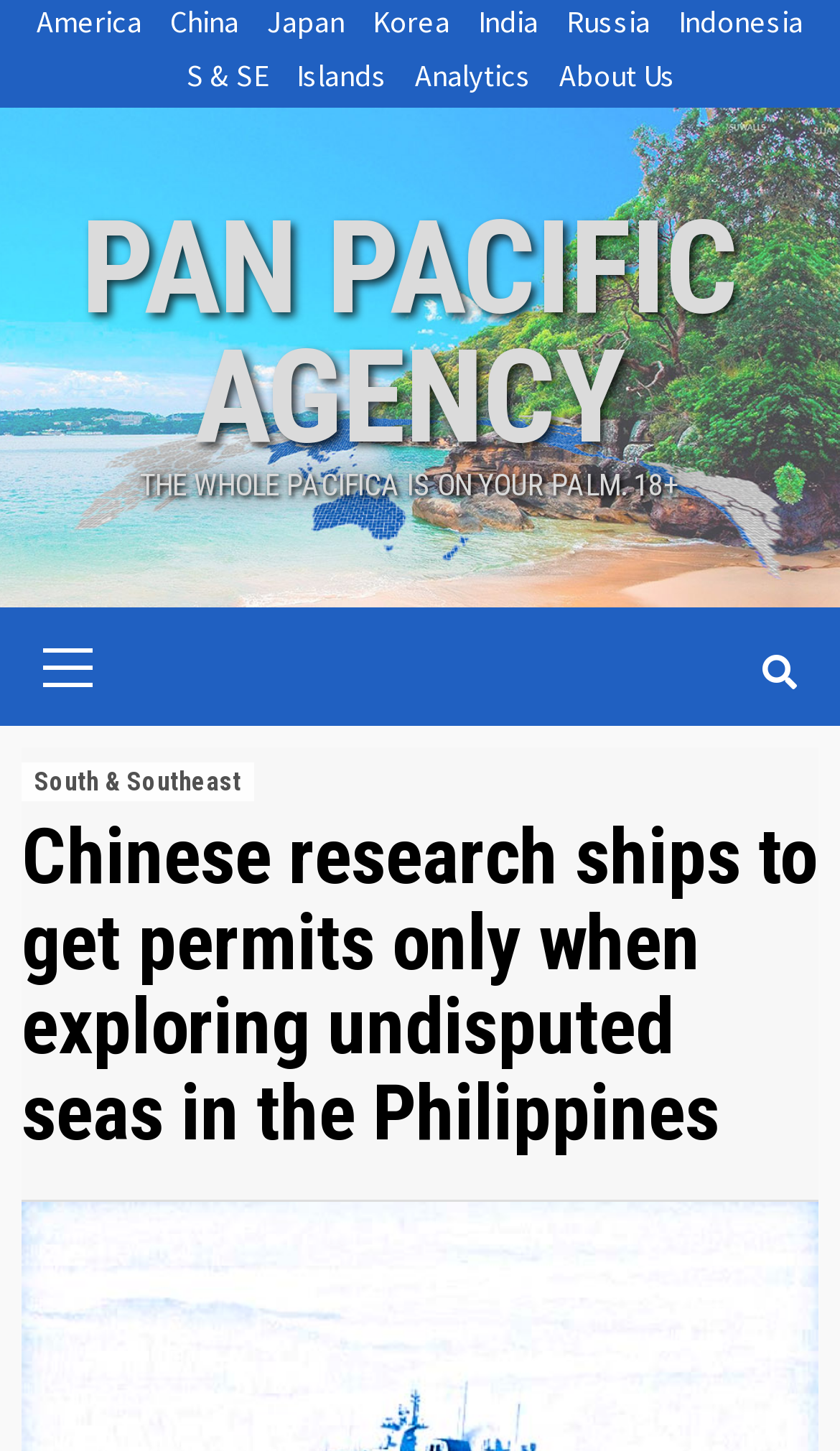Given the webpage screenshot, identify the bounding box of the UI element that matches this description: "aria-label="Menu" title="Menu"".

None